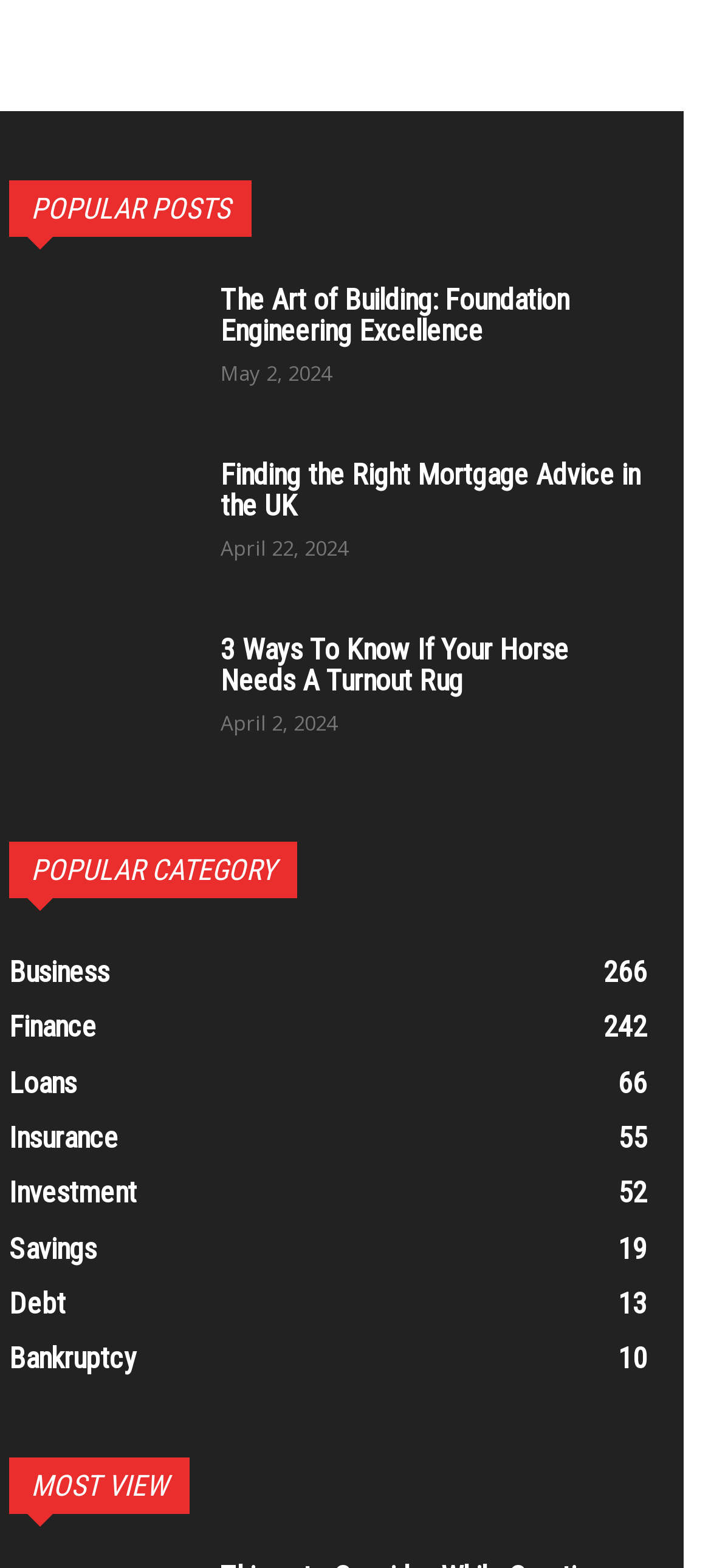What is the name of the second popular post?
Offer a detailed and full explanation in response to the question.

I looked at the list of popular posts and found that the second one is 'Finding the Right Mortgage Advice in the UK', which is associated with a heading and a link.